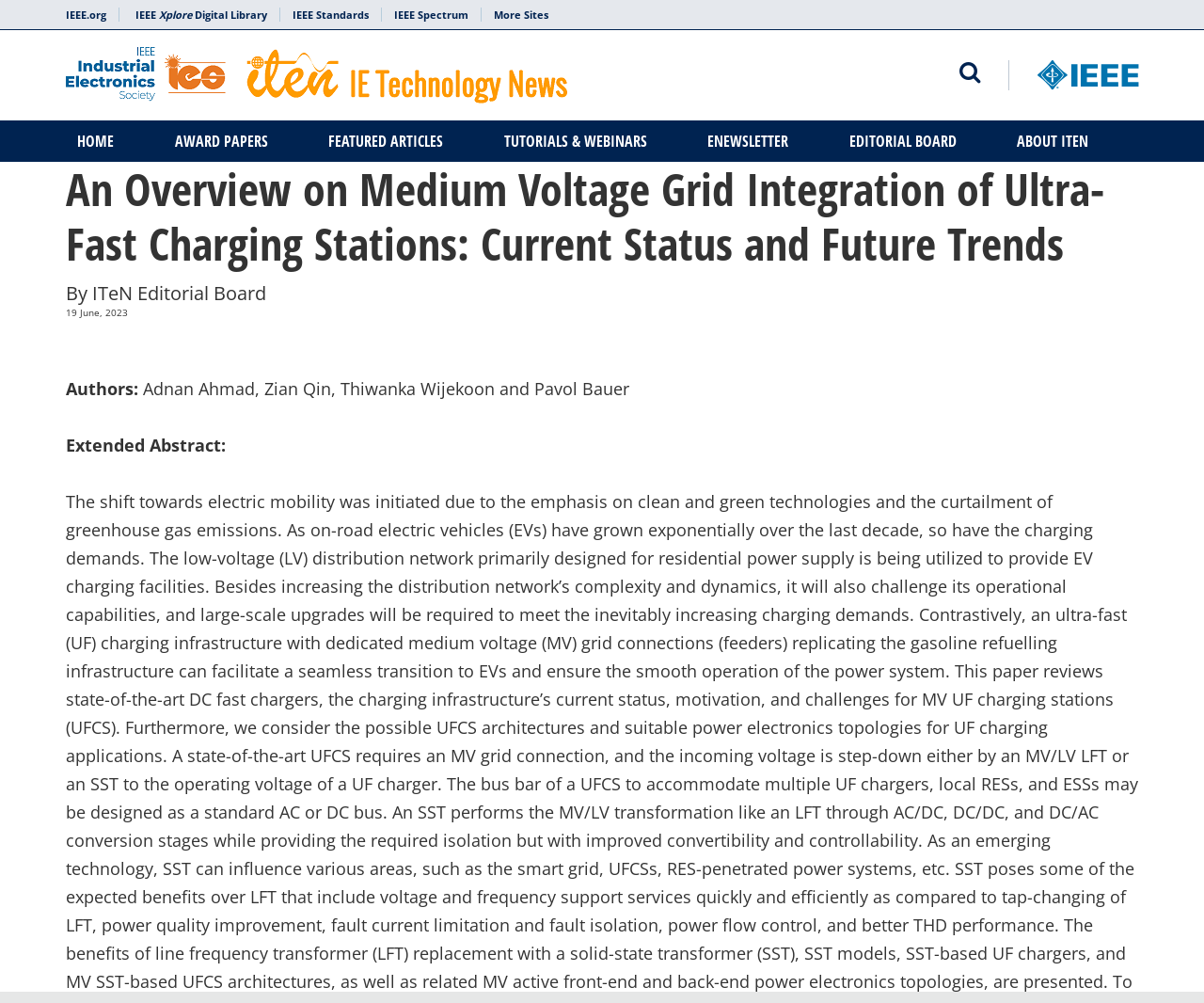Highlight the bounding box coordinates of the element that should be clicked to carry out the following instruction: "visit IEEE.org". The coordinates must be given as four float numbers ranging from 0 to 1, i.e., [left, top, right, bottom].

[0.055, 0.008, 0.099, 0.022]